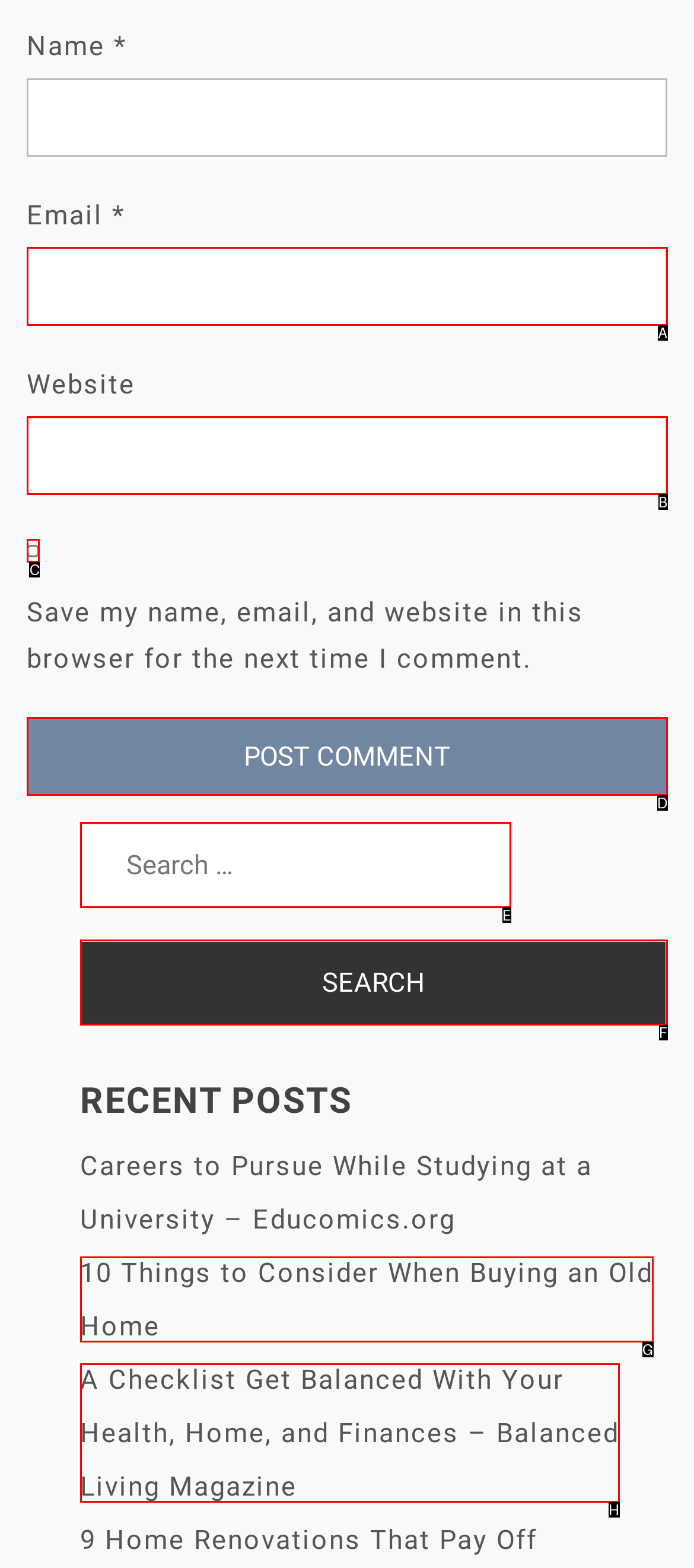From the provided options, pick the HTML element that matches the description: name="submit" value="Post Comment". Respond with the letter corresponding to your choice.

D